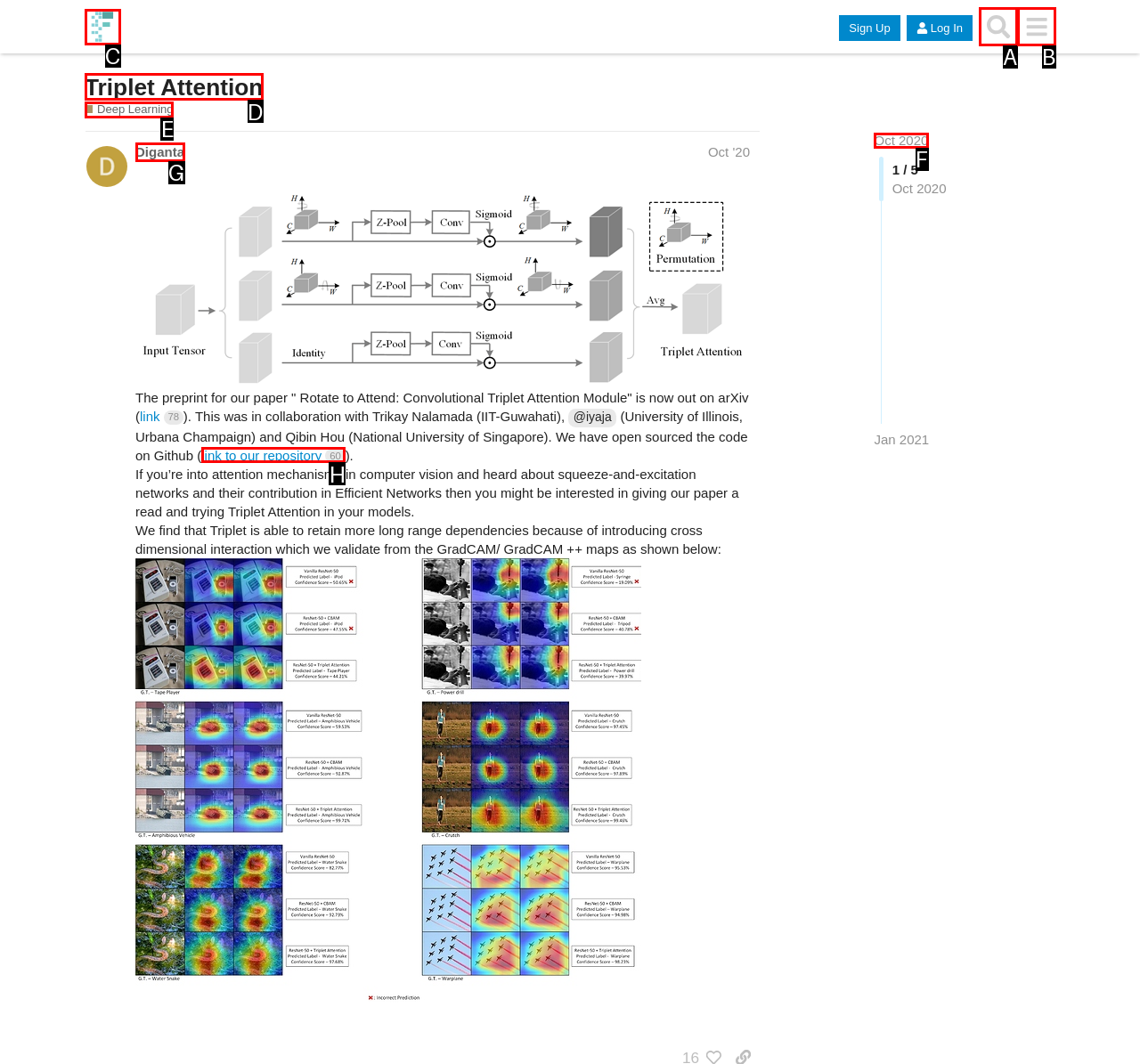From the options provided, determine which HTML element best fits the description: link to our repository 60. Answer with the correct letter.

H